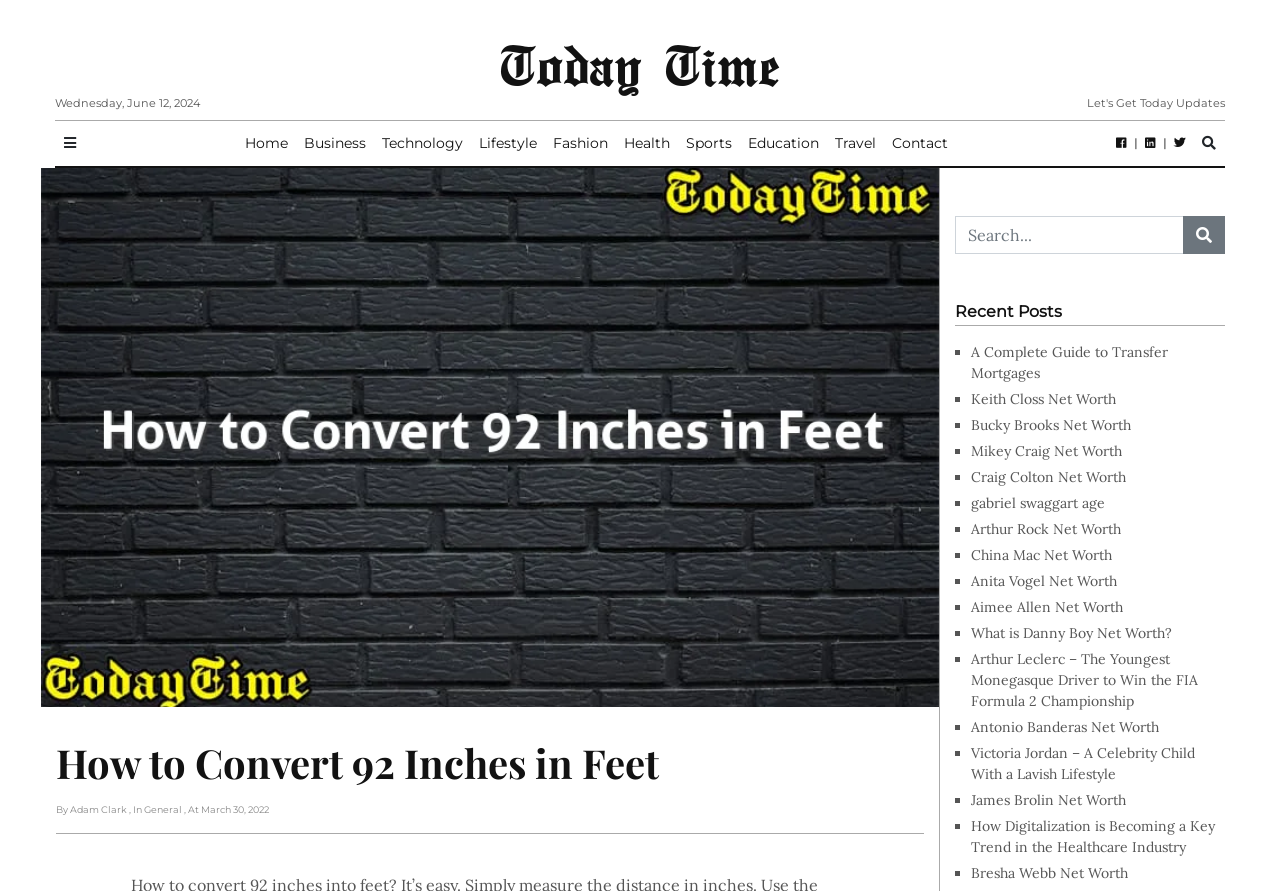Find the bounding box coordinates of the UI element according to this description: "gabriel swaggart age".

[0.759, 0.555, 0.863, 0.575]